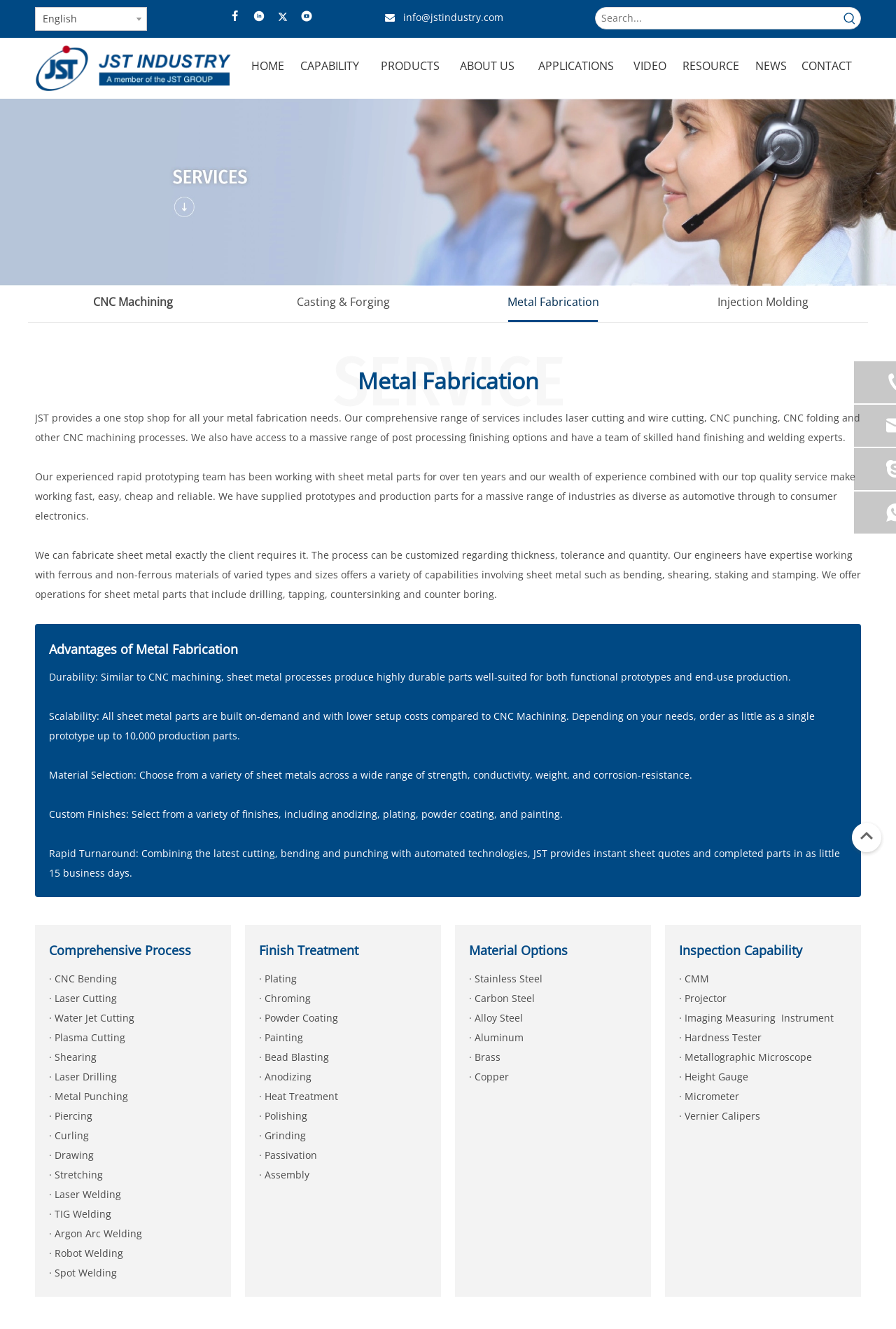Create an in-depth description of the webpage, covering main sections.

The webpage is about JST Industry, a company that specializes in advanced metal fabrication methods, including CNC machining, laser cutting, and wire cutting. The company offers custom precision metal fabrication services.

At the top of the page, there is a navigation menu with links to various sections, including Home, Capability, Products, About Us, Applications, Video, Resource, and News. Below the navigation menu, there is a search bar and a section with social media links.

The main content of the page is divided into several sections. The first section introduces JST Industry's metal fabrication services, highlighting their comprehensive range of services, including laser cutting, wire cutting, CNC punching, and CNC folding. The section also mentions the company's access to a massive range of post-processing finishing options and their team of skilled hand finishing and welding experts.

The next section discusses the advantages of metal fabrication, including durability, scalability, material selection, custom finishes, and rapid turnaround. This section is followed by a comprehensive process section, which lists various metal fabrication processes, including CNC bending, laser cutting, water jet cutting, and plasma cutting.

The page also has a section on finish treatment, which lists various options, including plating, chroming, powder coating, painting, and anodizing. Additionally, there is a section on material options, which lists various materials, including stainless steel, carbon steel, alloy steel, aluminum, brass, and copper.

Throughout the page, there are headings and subheadings that help to organize the content and make it easier to read. The text is accompanied by images and icons, which add visual interest to the page. Overall, the webpage provides a detailed overview of JST Industry's metal fabrication services and capabilities.